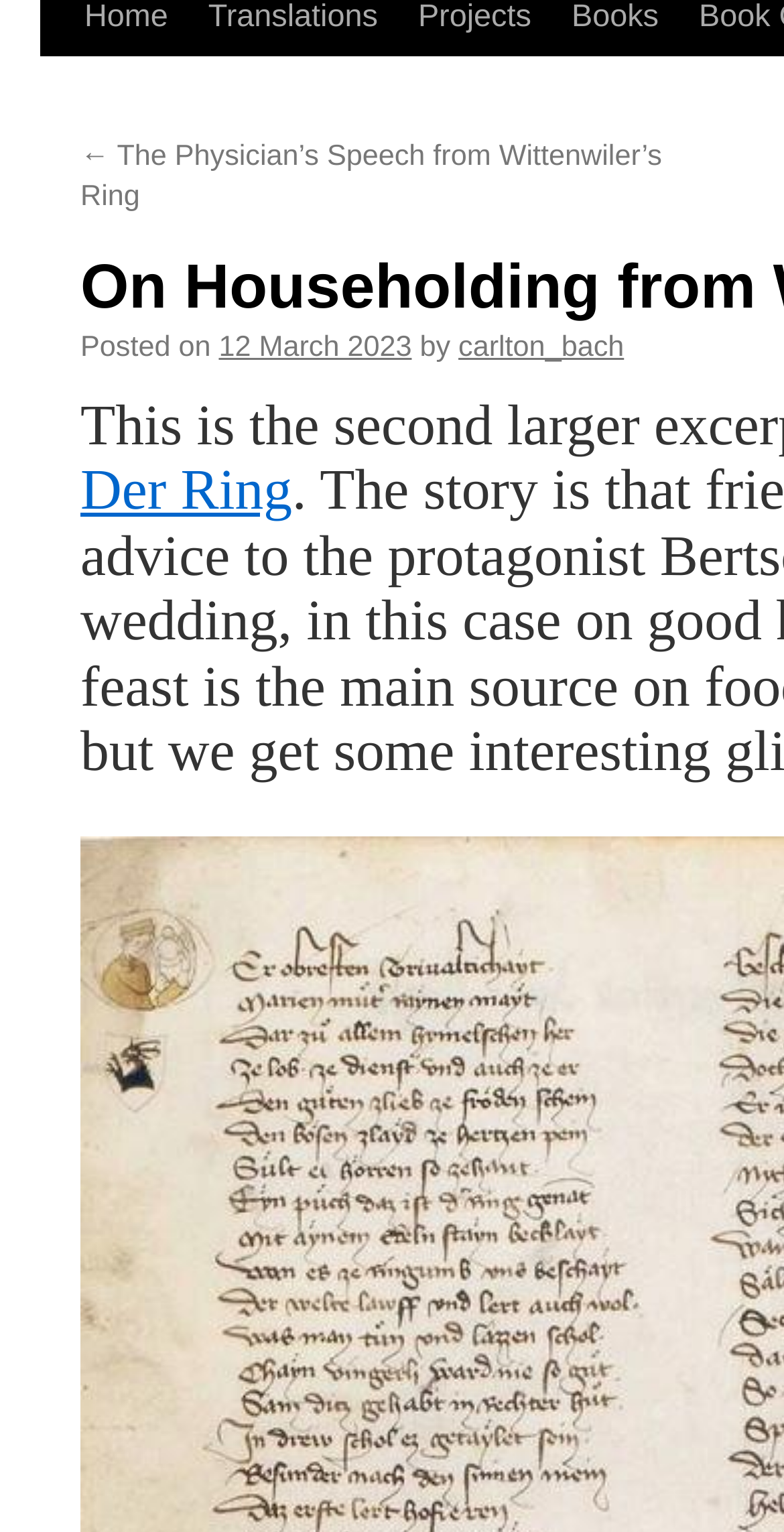Provide the bounding box coordinates of the HTML element described as: "12 March 2023". The bounding box coordinates should be four float numbers between 0 and 1, i.e., [left, top, right, bottom].

[0.279, 0.266, 0.525, 0.287]